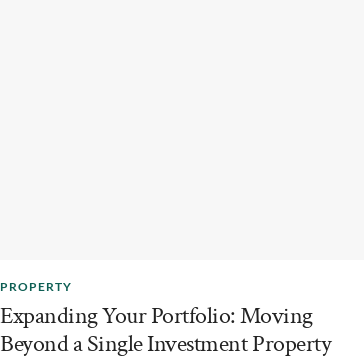Elaborate on the image with a comprehensive description.

The image features the heading "Expanding Your Portfolio: Moving Beyond a Single Investment Property," prominently displayed at the top. Below the heading, the term "PROPERTY" appears, indicating the subject matter of real estate investment strategies. This informative piece likely delves into the complexities and considerations for investors looking to broaden their real estate holdings, providing insights on managing multiple properties and navigating the investment landscape.